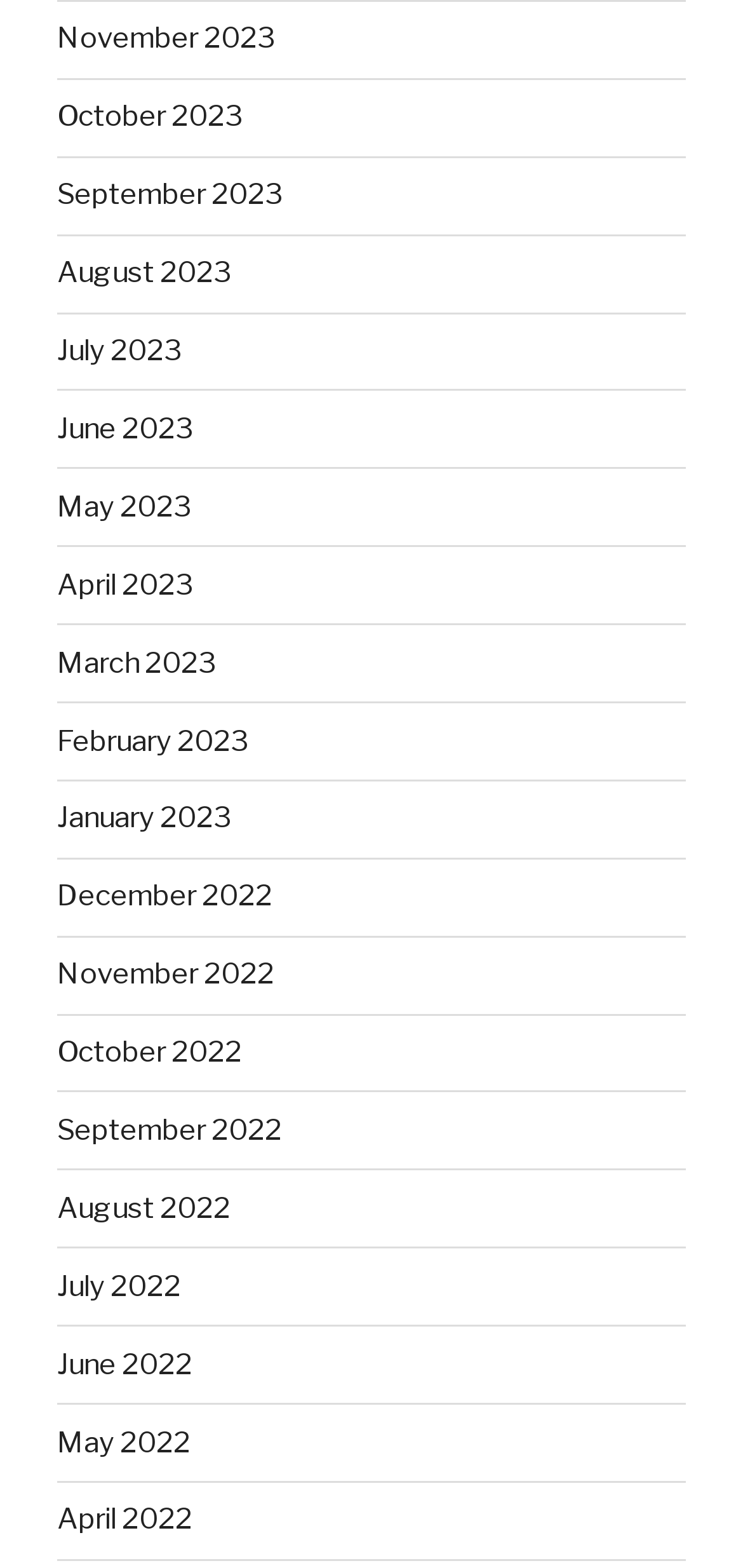Locate the bounding box coordinates of the clickable area to execute the instruction: "check August 2022". Provide the coordinates as four float numbers between 0 and 1, represented as [left, top, right, bottom].

[0.077, 0.76, 0.31, 0.781]